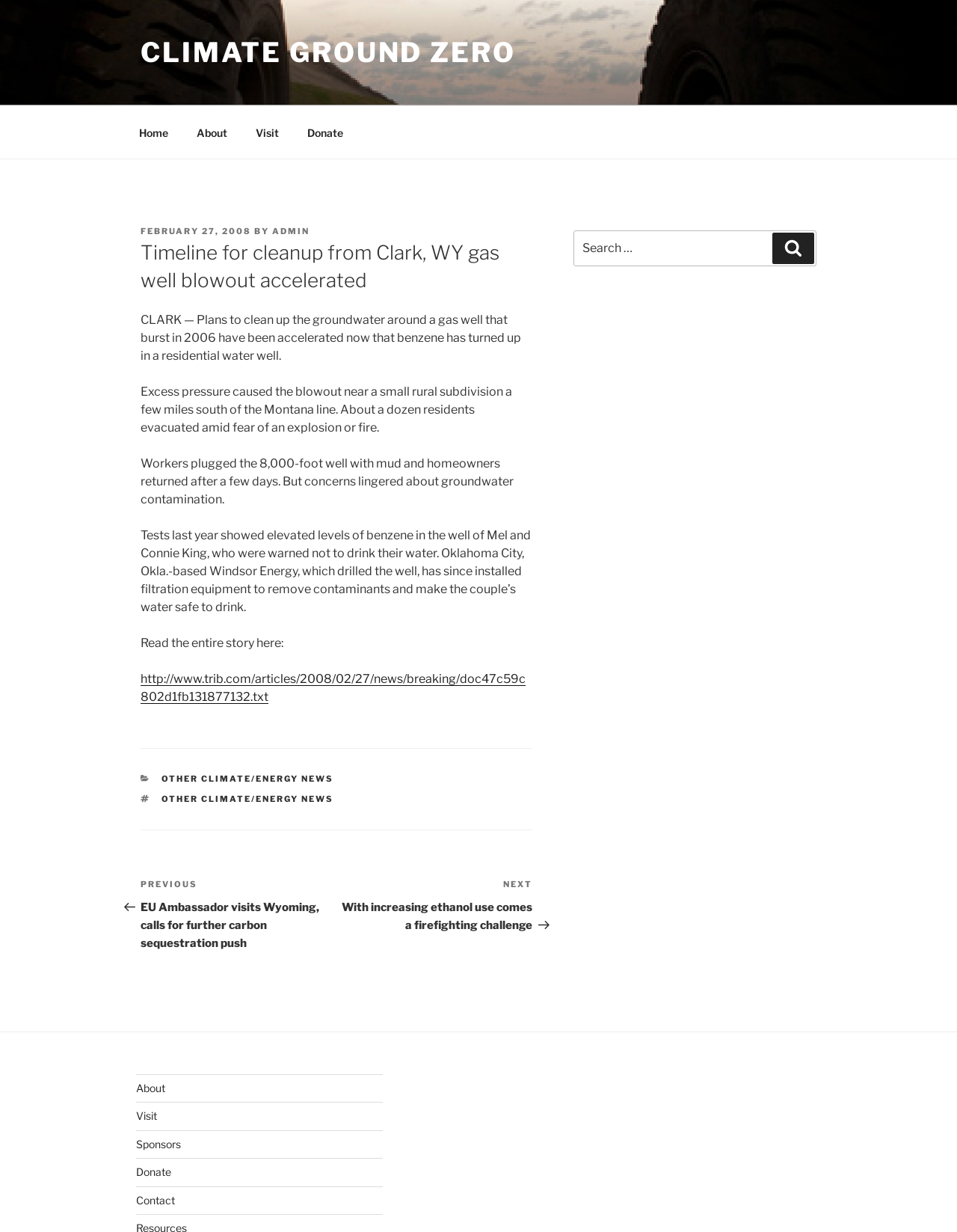What is the purpose of the 'Search for:' box?
Using the image, provide a detailed and thorough answer to the question.

I determined the purpose of the 'Search for:' box by looking at its location in the sidebar and its accompanying search button, which suggests that it is a search function to find content within the website.